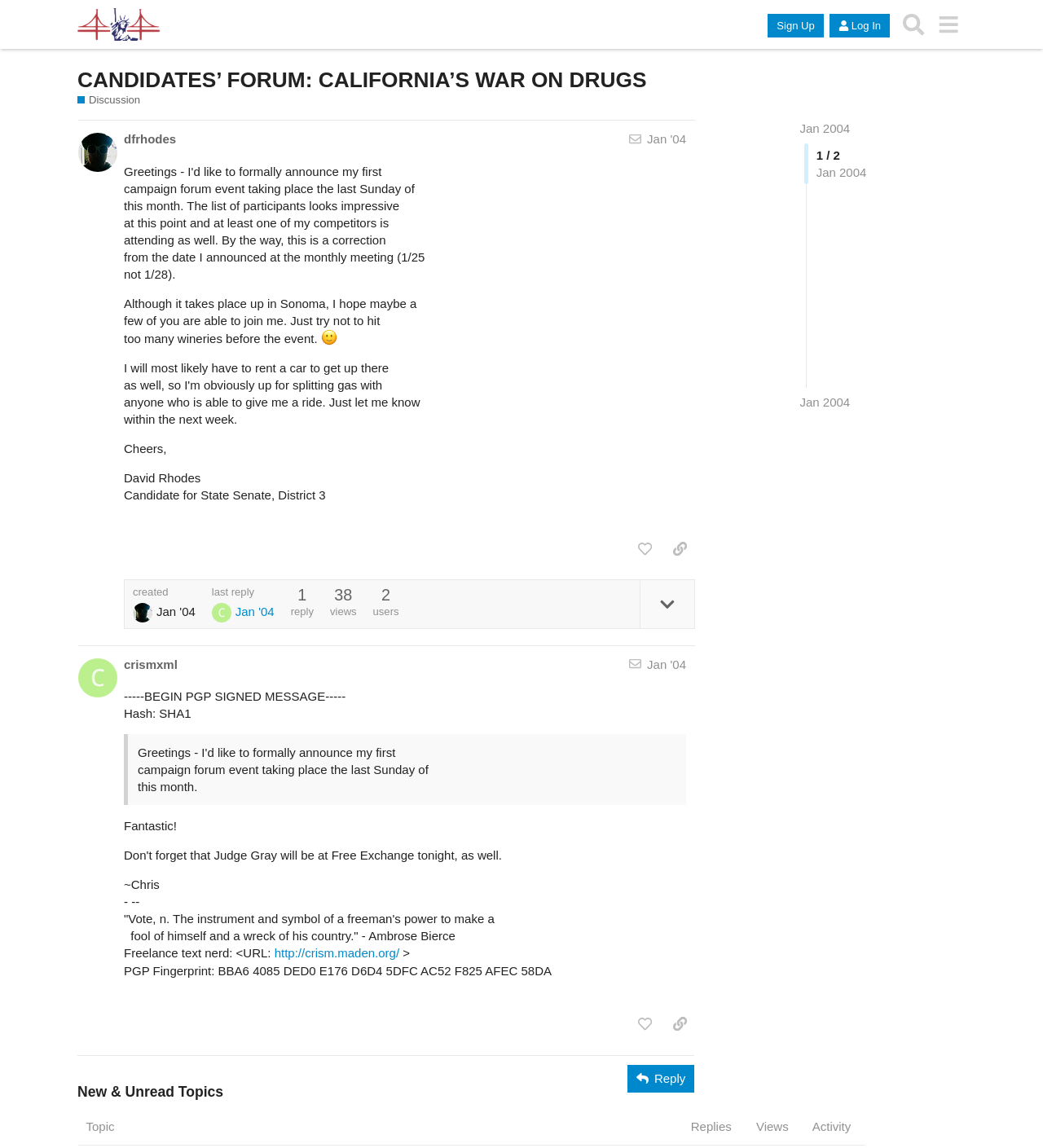Extract the heading text from the webpage.

CANDIDATES’ FORUM: CALIFORNIA’S WAR ON DRUGS